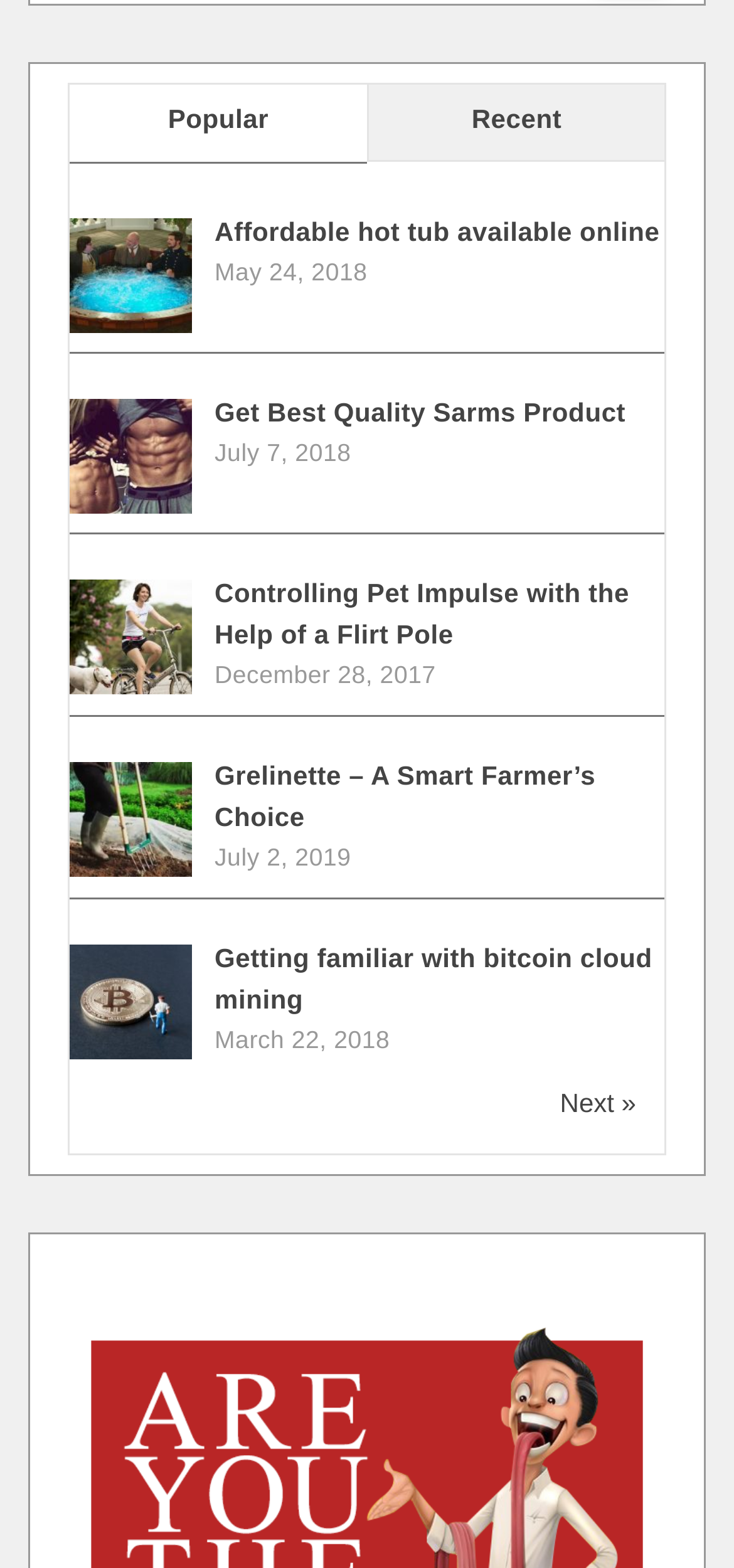Identify the bounding box of the UI element that matches this description: "Popular".

[0.095, 0.054, 0.5, 0.103]